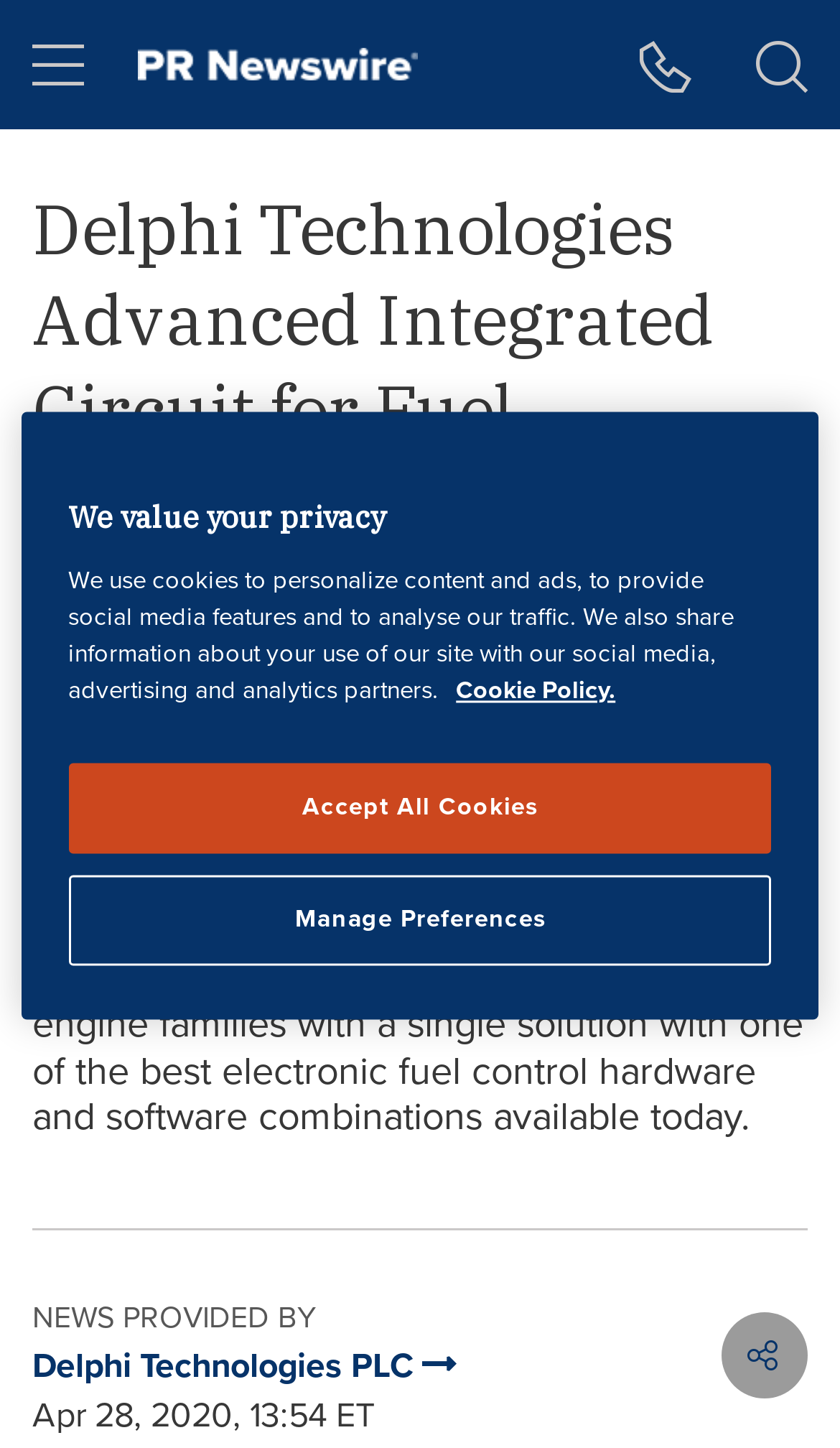Please locate the bounding box coordinates of the element that needs to be clicked to achieve the following instruction: "Visit Delphi Technologies PLC website". The coordinates should be four float numbers between 0 and 1, i.e., [left, top, right, bottom].

[0.038, 0.925, 0.544, 0.959]